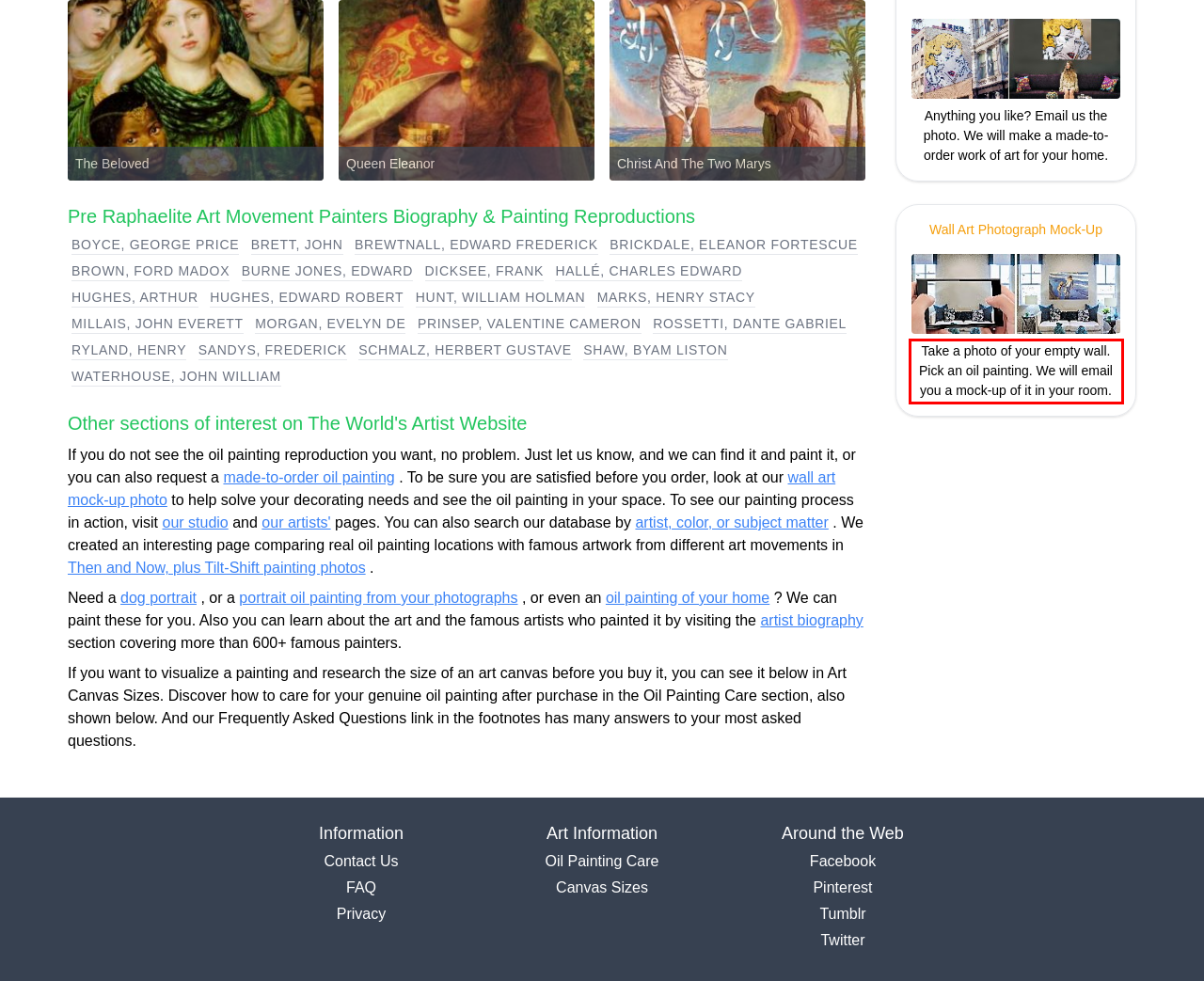Given a screenshot of a webpage, identify the red bounding box and perform OCR to recognize the text within that box.

Take a photo of your empty wall. Pick an oil painting. We will email you a mock-up of it in your room.